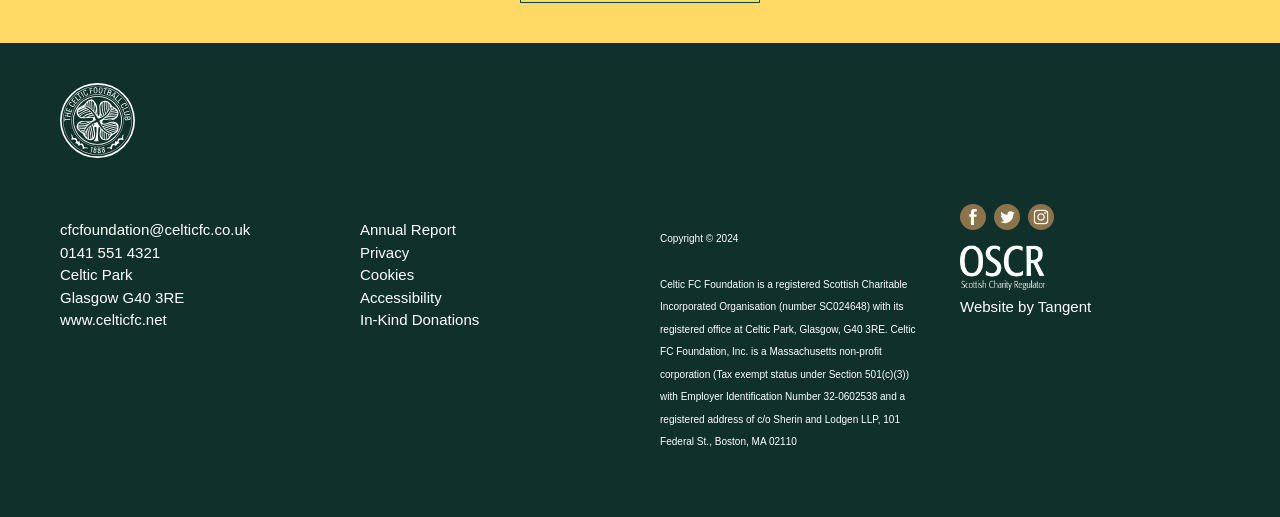Respond with a single word or phrase to the following question:
What is the address of Celtic Park?

Glasgow G40 3RE